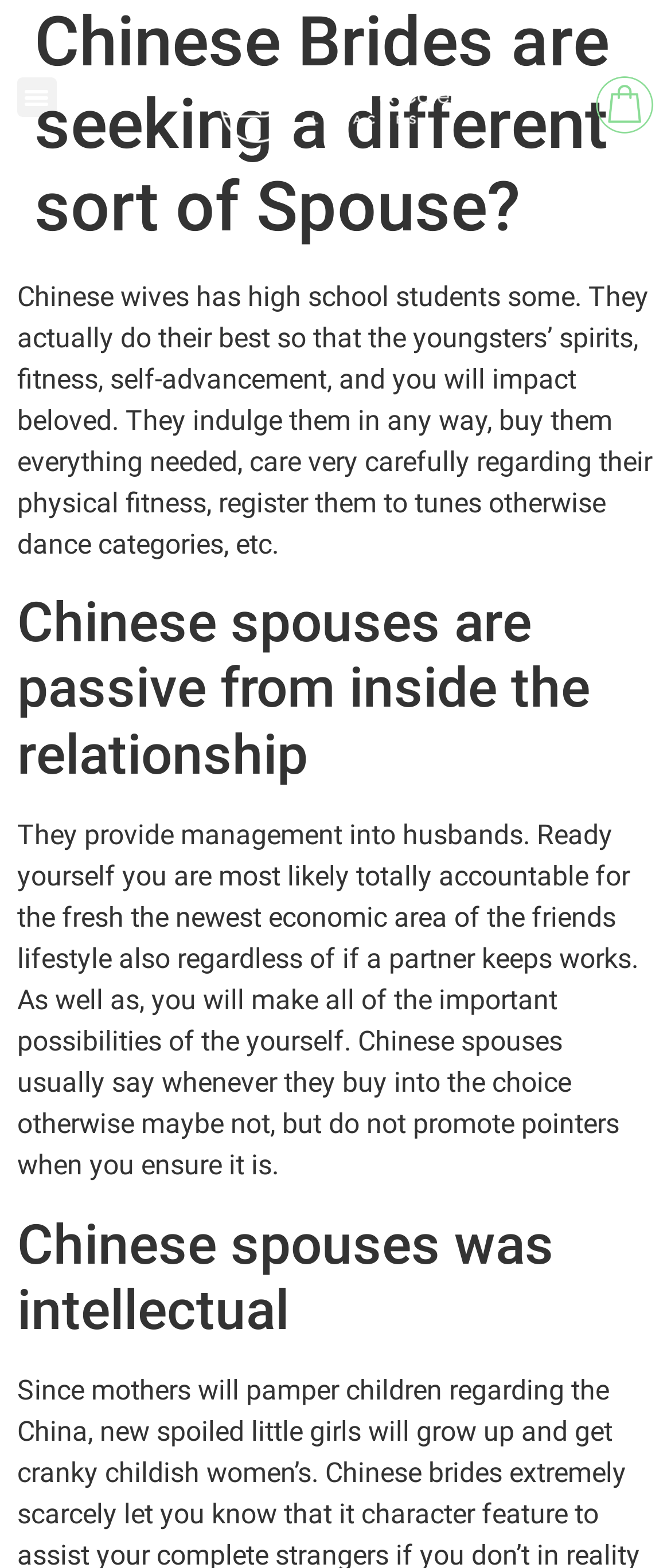Based on the image, please respond to the question with as much detail as possible:
What do Chinese mothers prioritize for their children?

The webpage states that Chinese mothers prioritize their children's education, fitness, self-advancement, and overall well-being, and they indulge them in various activities to support their development.